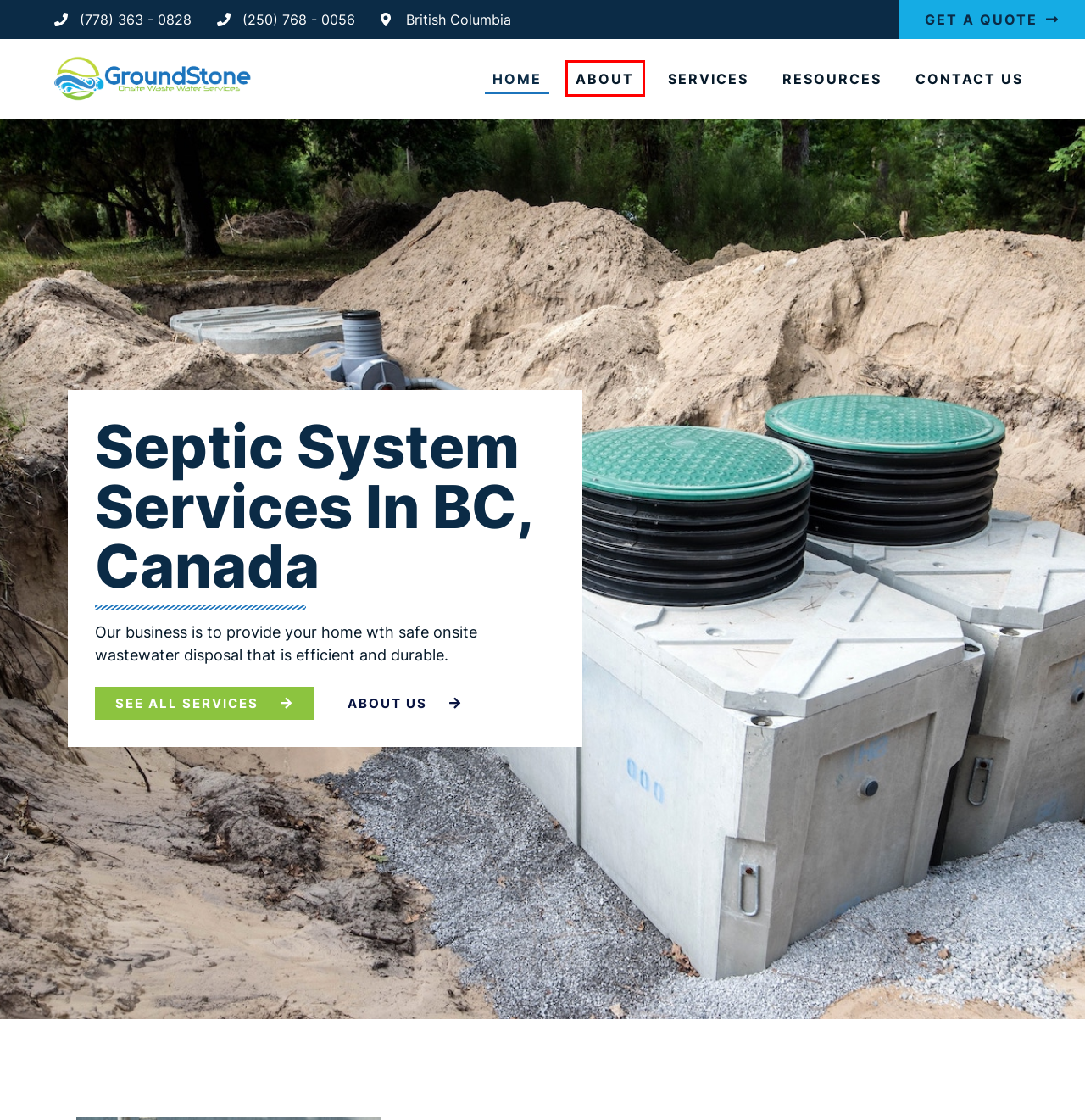You have been given a screenshot of a webpage with a red bounding box around a UI element. Select the most appropriate webpage description for the new webpage that appears after clicking the element within the red bounding box. The choices are:
A. Kamloops, BC Septic System Services - Ground Stone
B. Contact Us - Ground Stone
C. Quesnel, BC Septic System Services - Ground Stone
D. Blog - Ground Stone
E. Septic System Design - Ground Stone
F. Septic System Repairs & Replacements - Ground Stone
G. What is a Septic System? History, Modern Advancements, & Alternatives - Ground Stone
H. About - Ground Stone

H